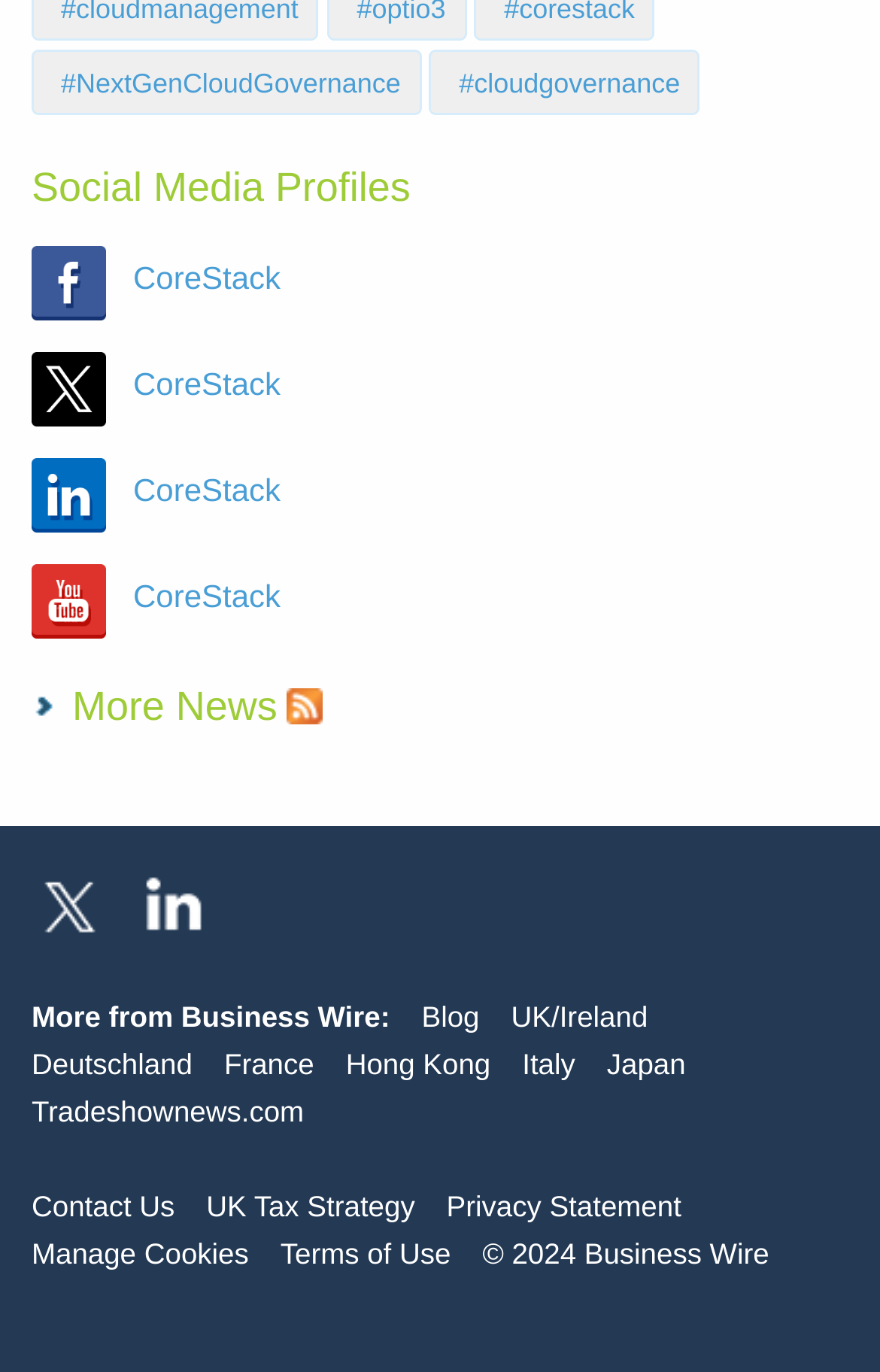Determine the bounding box coordinates for the element that should be clicked to follow this instruction: "Subscribe to CoreStack RSS feed". The coordinates should be given as four float numbers between 0 and 1, in the format [left, top, right, bottom].

[0.315, 0.498, 0.368, 0.531]